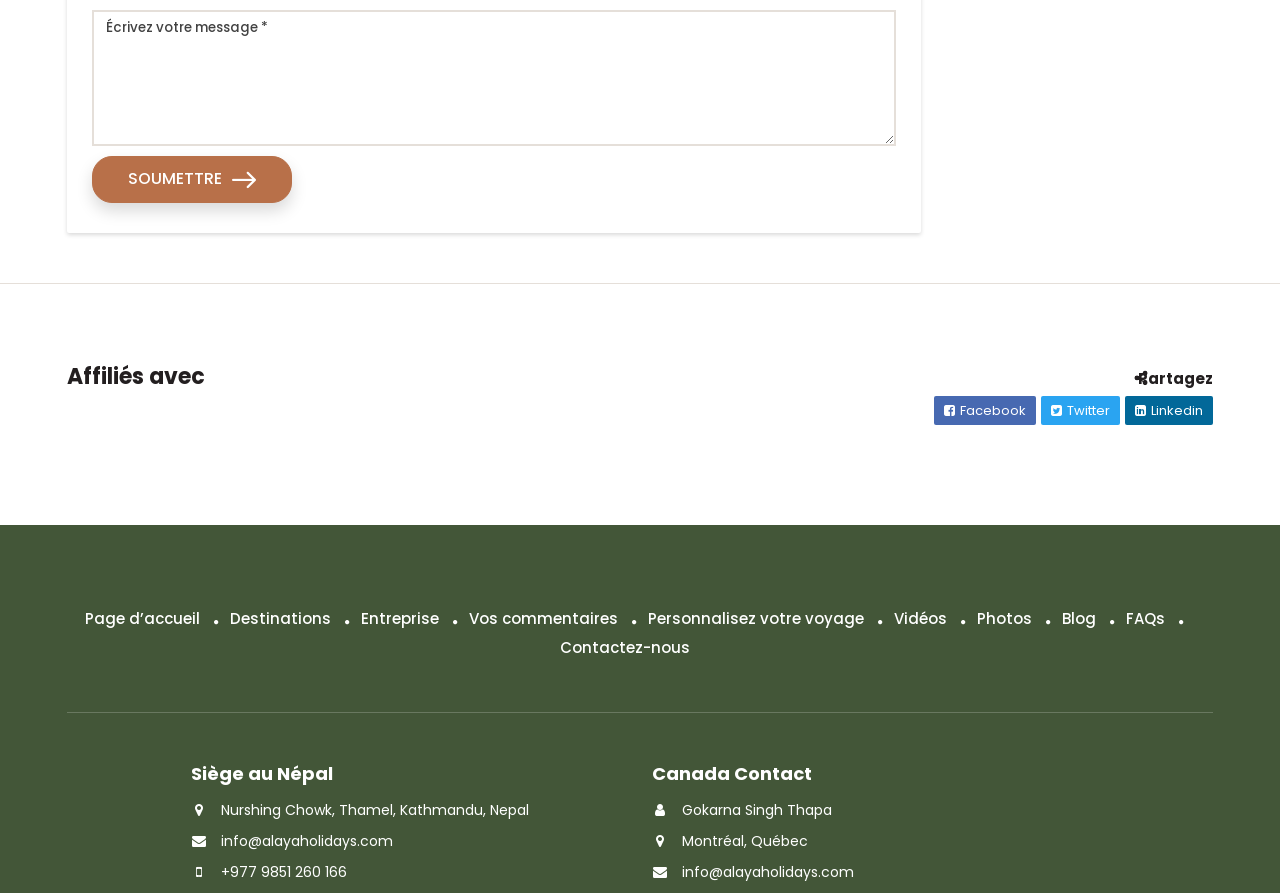What is the contact email address? Examine the screenshot and reply using just one word or a brief phrase.

info@alayaholidays.com